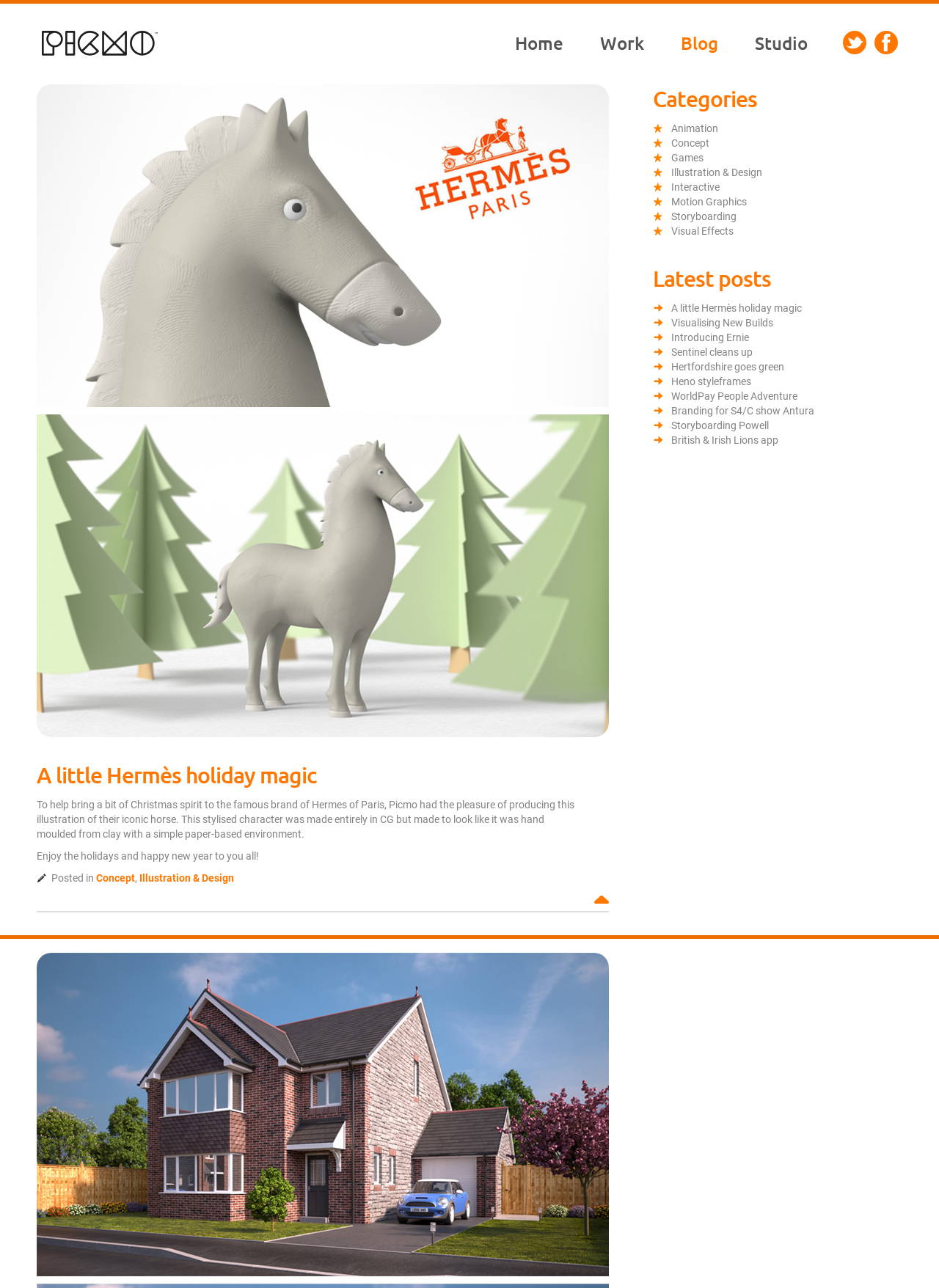Identify the coordinates of the bounding box for the element that must be clicked to accomplish the instruction: "explore animation category".

[0.715, 0.095, 0.765, 0.104]